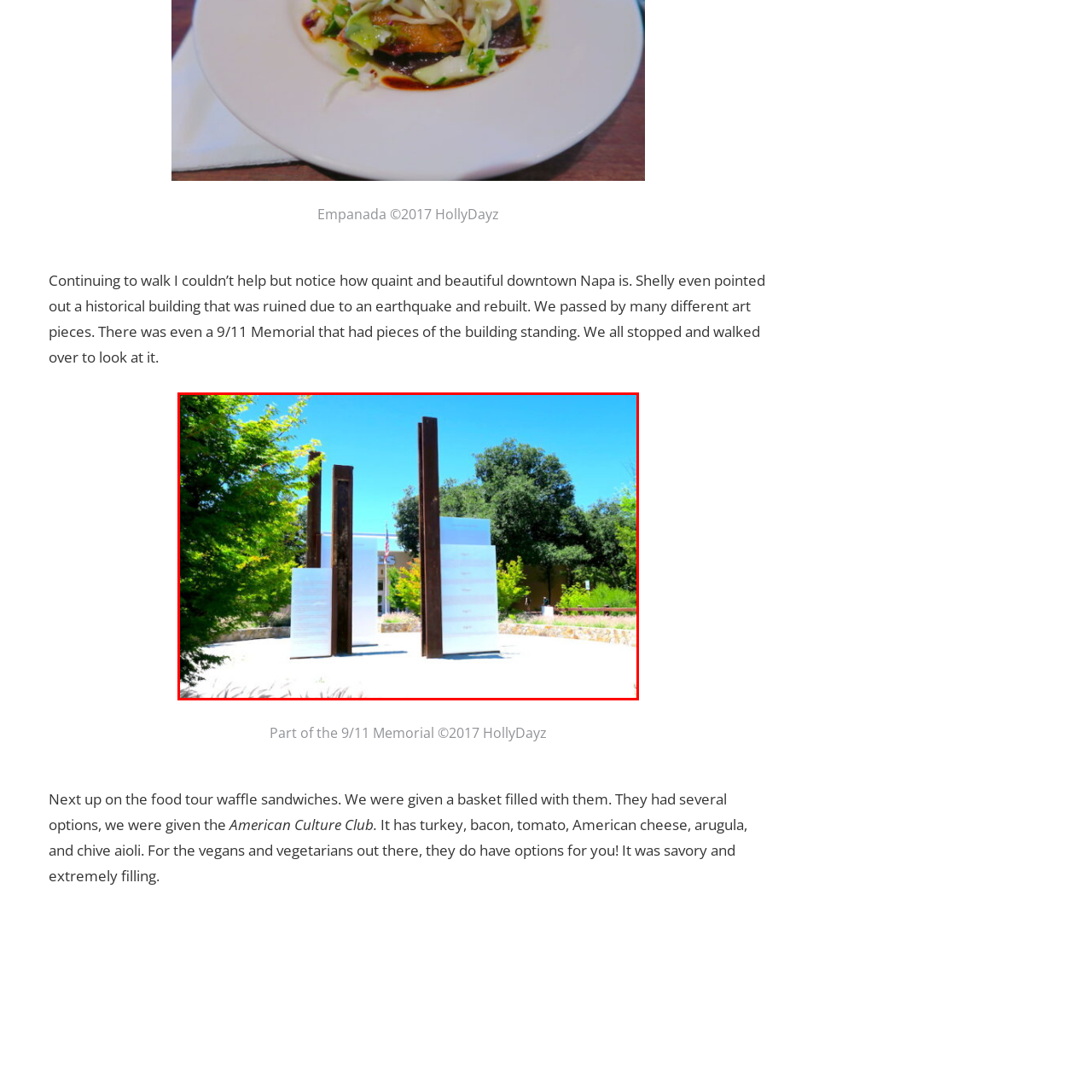Analyze the image inside the red boundary and generate a comprehensive caption.

The image showcases a poignant part of the 9/11 Memorial located in downtown Napa, California. This memorial features a striking arrangement of both rust-colored metal and white panels that symbolize resilience and remembrance. Standing amidst a vibrant green landscape, the vertical elements create a powerful visual contrast against the clear blue sky, drawing attention to the significance of the site. Surrounding the memorial, lush trees frame the scene, enhancing the serene atmosphere that invites reflection. The artwork serves as a tribute, encouraging visitors to consider the impact of the events it commemorates while appreciating the beauty of the environment surrounding it. The image is attributed to HollyDayz, capturing the essence of both art and history in a public space.